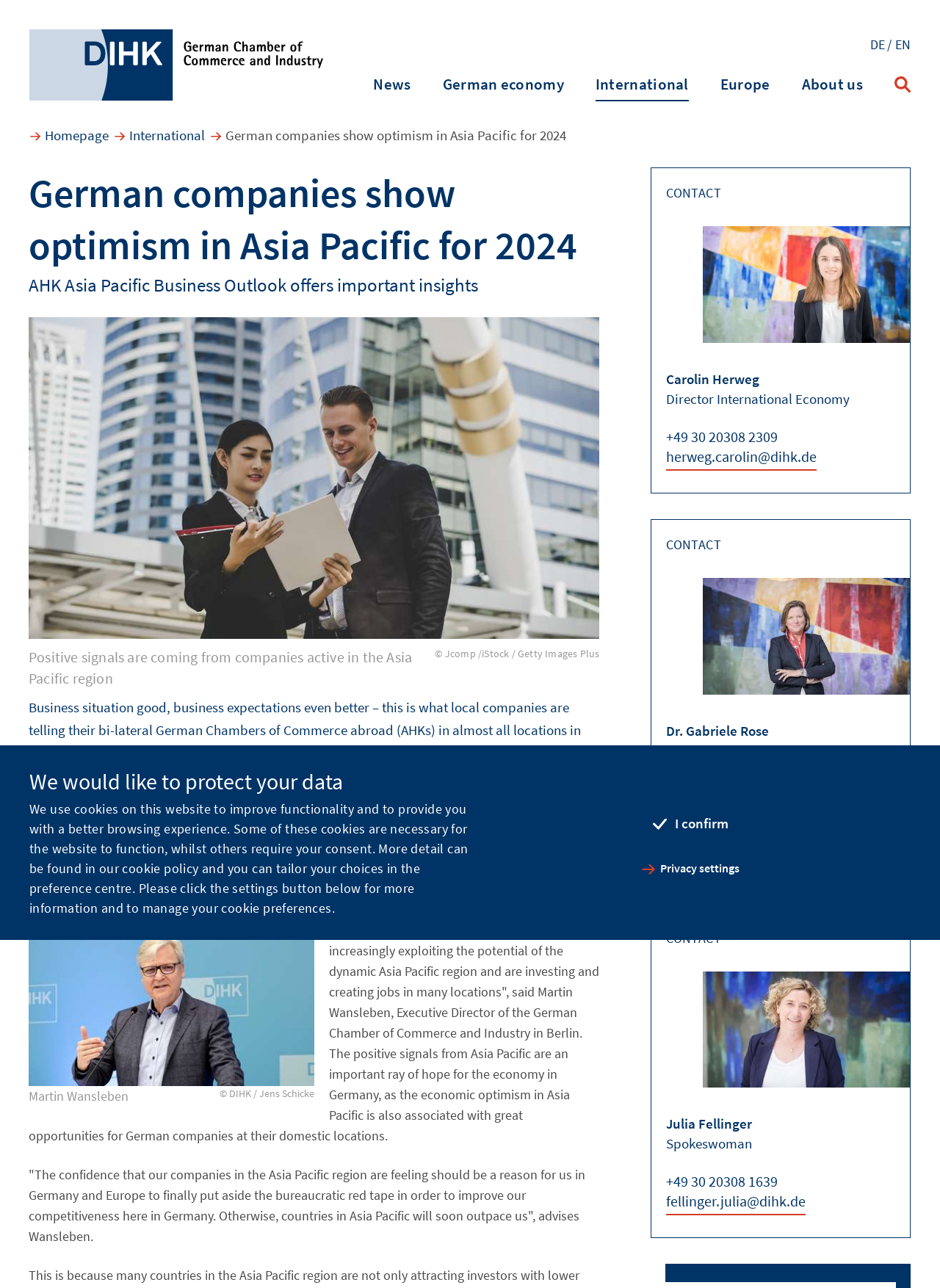Bounding box coordinates are specified in the format (top-left x, top-left y, bottom-right x, bottom-right y). All values are floating point numbers bounded between 0 and 1. Please provide the bounding box coordinate of the region this sentence describes: +49 30 20308 1639

[0.709, 0.912, 0.968, 0.923]